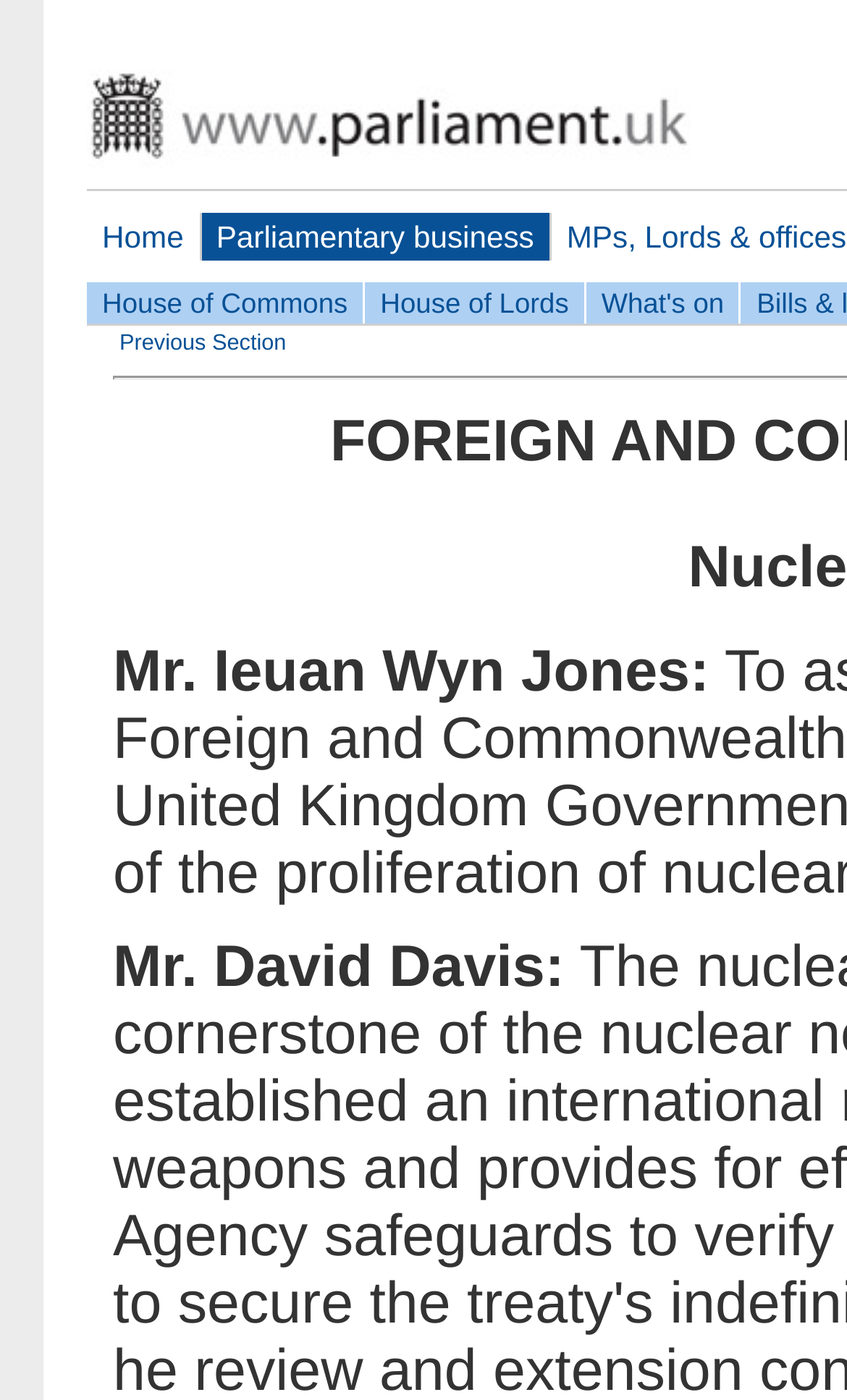Find the bounding box coordinates for the UI element whose description is: "Favorite This Store". The coordinates should be four float numbers between 0 and 1, in the format [left, top, right, bottom].

None